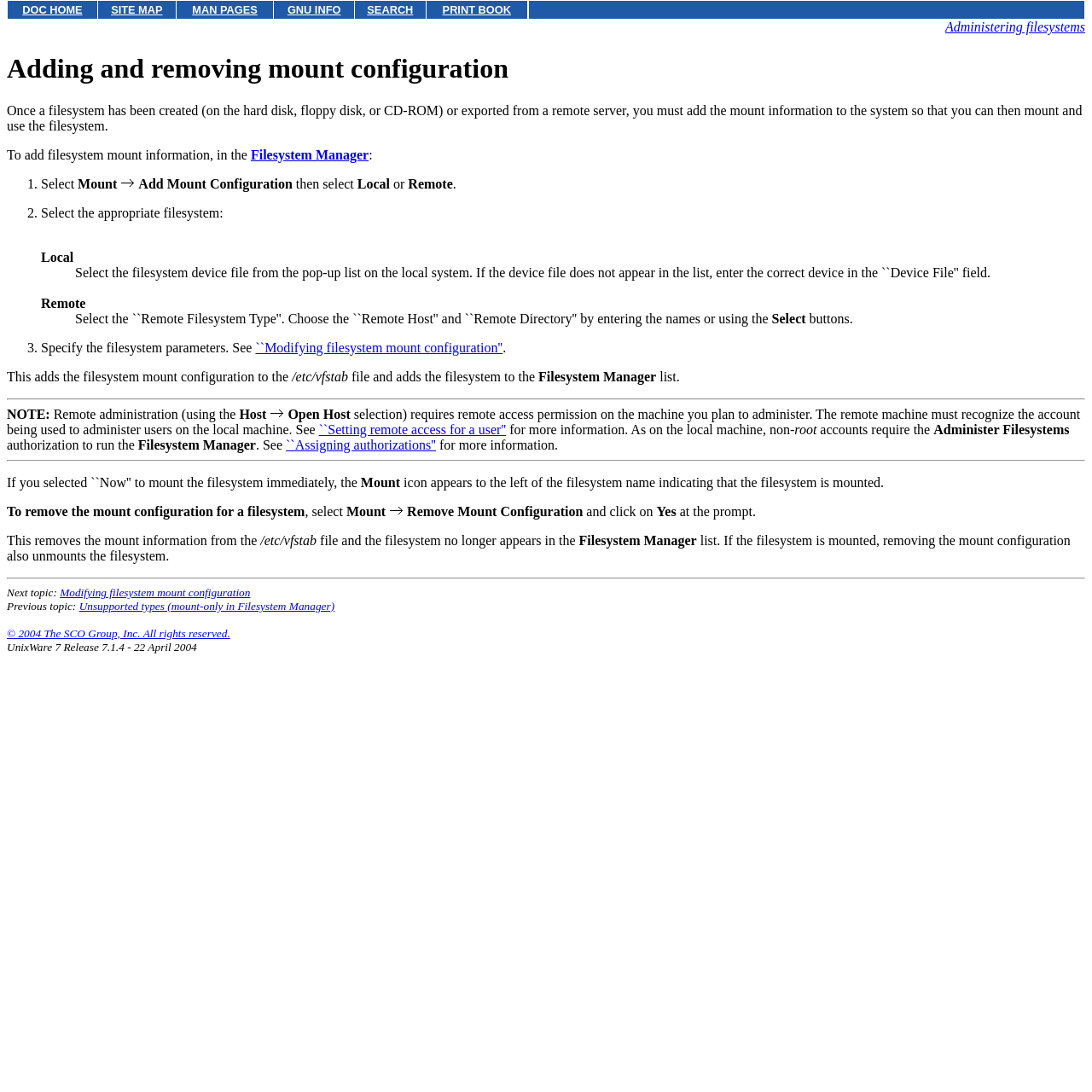Please locate the bounding box coordinates of the element that needs to be clicked to achieve the following instruction: "Click on SEARCH". The coordinates should be four float numbers between 0 and 1, i.e., [left, top, right, bottom].

[0.336, 0.003, 0.378, 0.015]